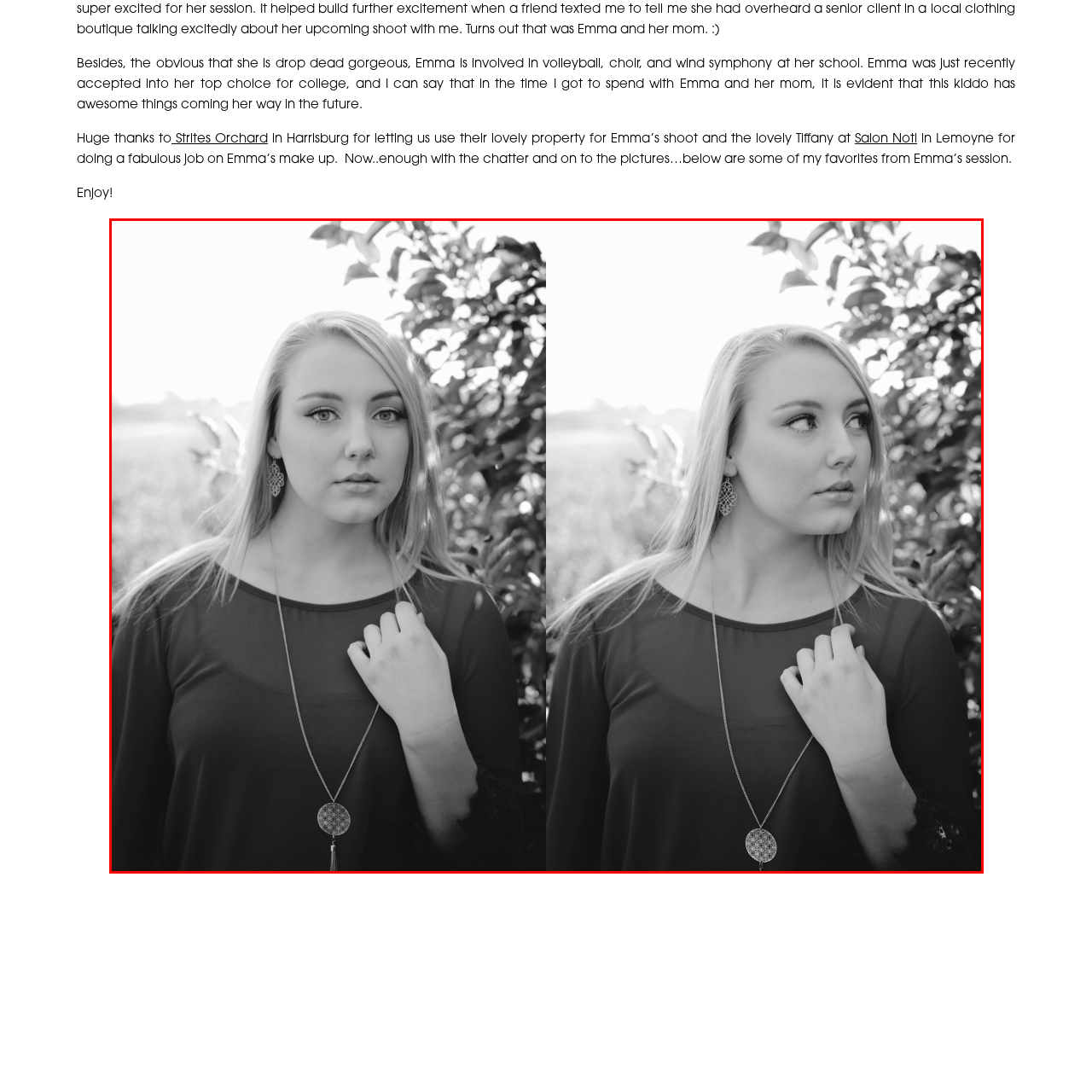Offer an in-depth description of the image encased within the red bounding lines.

In this striking black and white portrait, the young woman exudes a sense of poise and elegance. With long, flowing hair and piercing eyes, she gazes thoughtfully to the side, capturing a moment of introspection. Her outfit, a simple yet sophisticated top, is complemented by delicate earrings and a layered necklace, adding a touch of grace to her appearance. The soft focus of the background, featuring lush greenery, subtly enhances her figure while creating an ethereal atmosphere. This image reflects both her beauty and her vibrant spirit, encapsulating a perfect moment during her engaging photo session, which celebrates her achievements in volleyball, choir, and wind symphony.